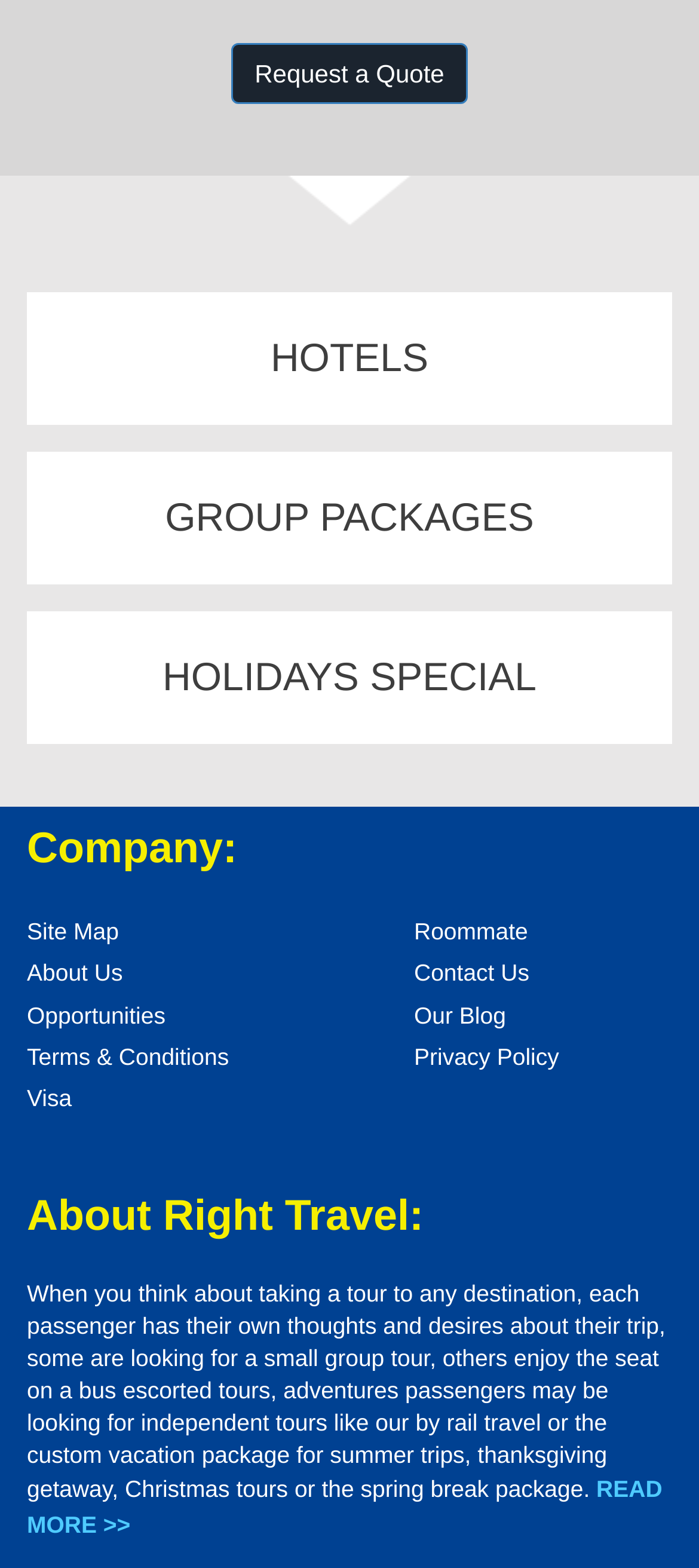Can you find the bounding box coordinates of the area I should click to execute the following instruction: "Discover if you can use espresso beans for drip coffee"?

None